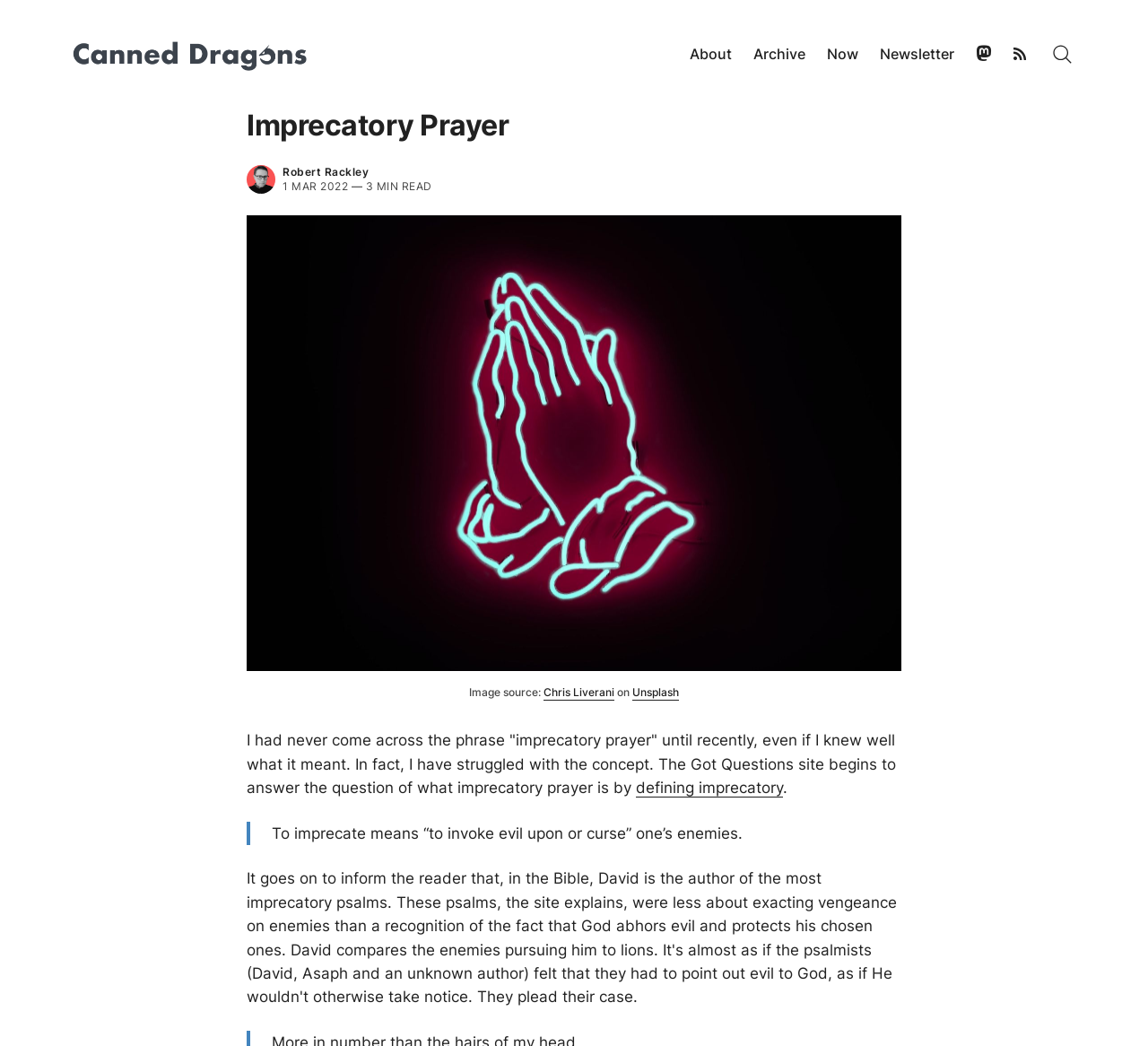Locate the bounding box coordinates for the element described below: "Mastodon". The coordinates must be four float values between 0 and 1, formatted as [left, top, right, bottom].

[0.85, 0.039, 0.864, 0.064]